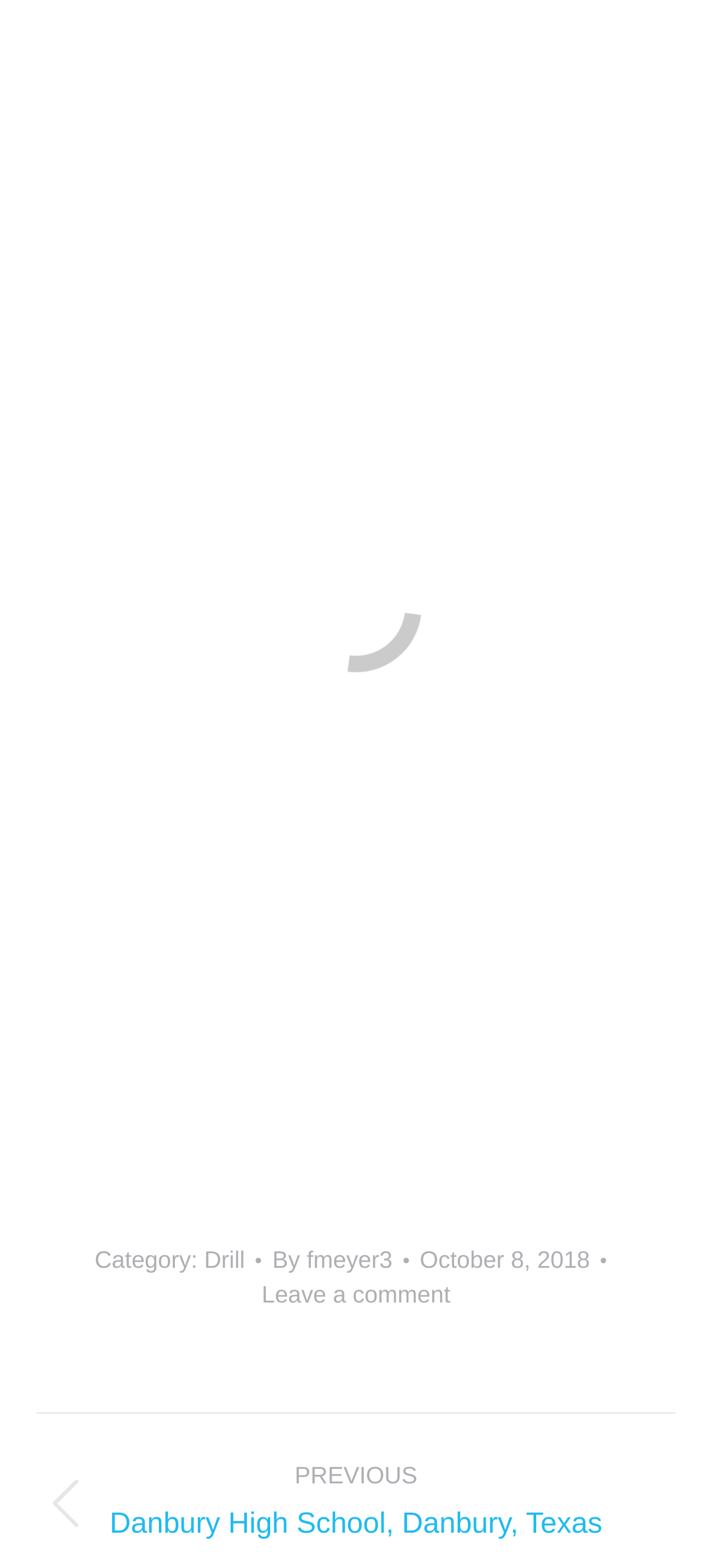Find the bounding box coordinates of the element's region that should be clicked in order to follow the given instruction: "Go to previous post: Danbury High School, Danbury, Texas". The coordinates should consist of four float numbers between 0 and 1, i.e., [left, top, right, bottom].

[0.051, 0.931, 0.949, 0.987]